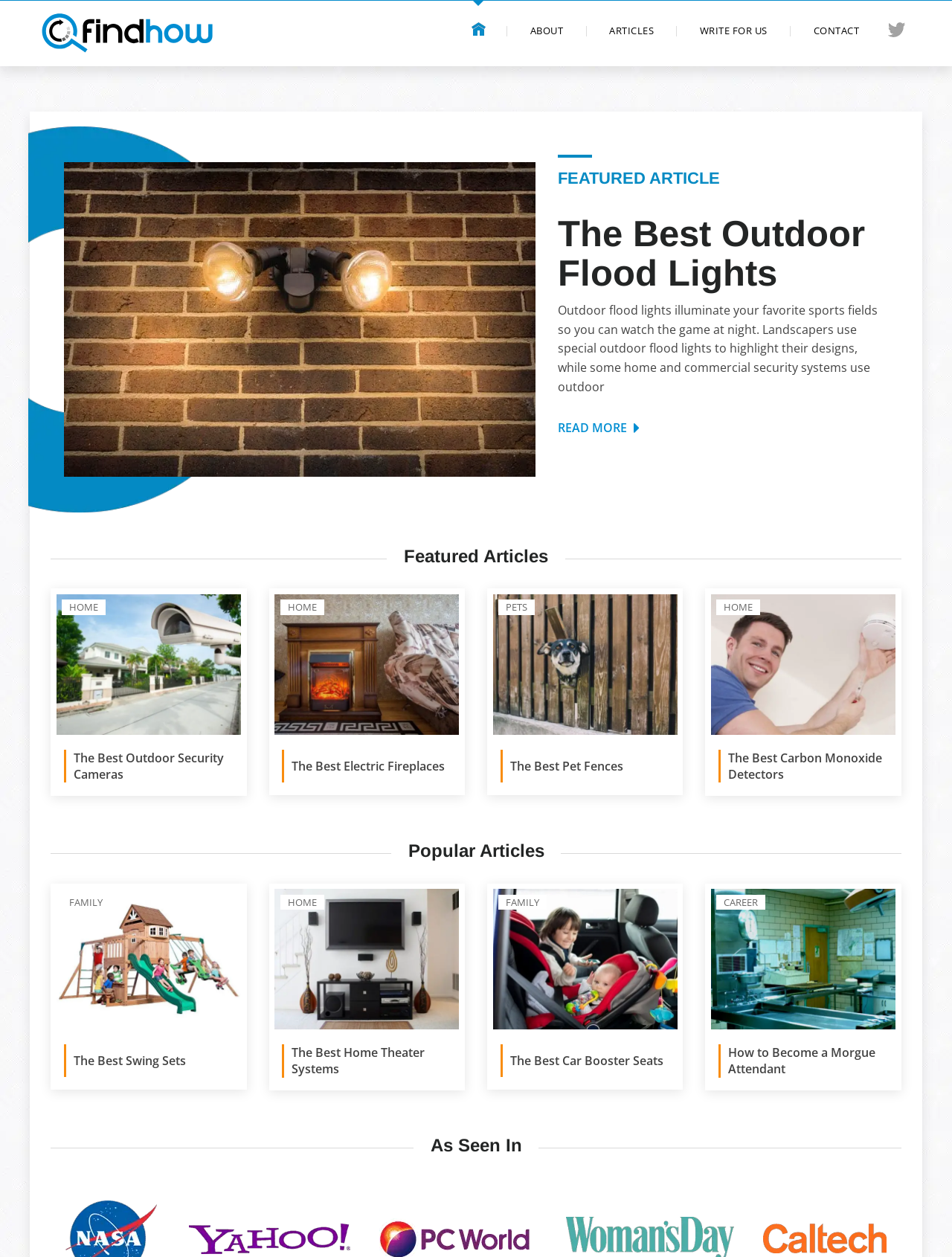How many images are there in the featured article section? Examine the screenshot and reply using just one word or a brief phrase.

3